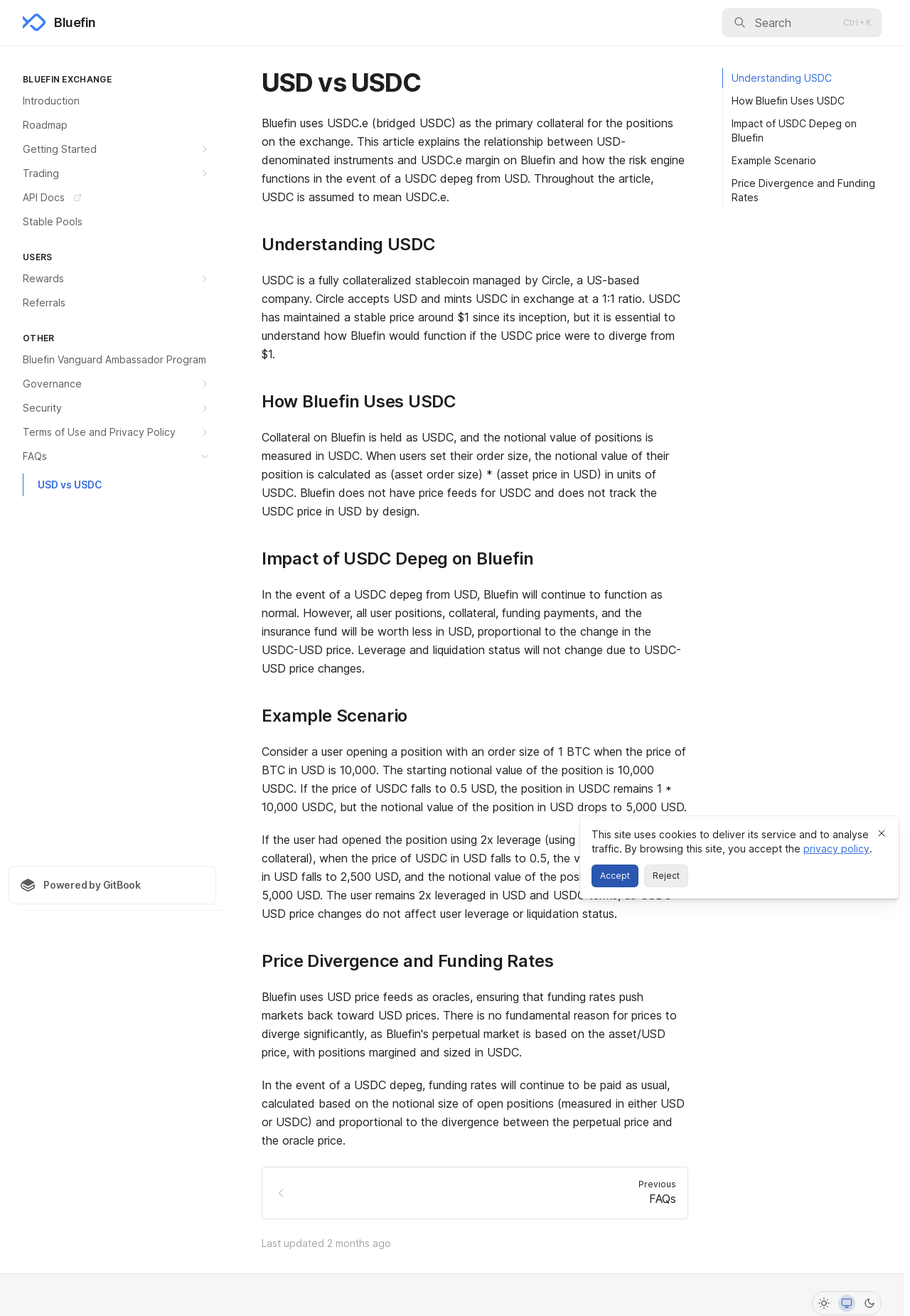What happens to user positions in the event of a USDC depeg from USD?
Provide an in-depth and detailed answer to the question.

The webpage explains that 'In the event of a USDC depeg from USD, Bluefin will continue to function as normal. However, all user positions, collateral, funding payments, and the insurance fund will be worth less in USD, proportional to the change in the USDC-USD price.' This information can be found in the section 'Impact of USDC Depeg on Bluefin'.